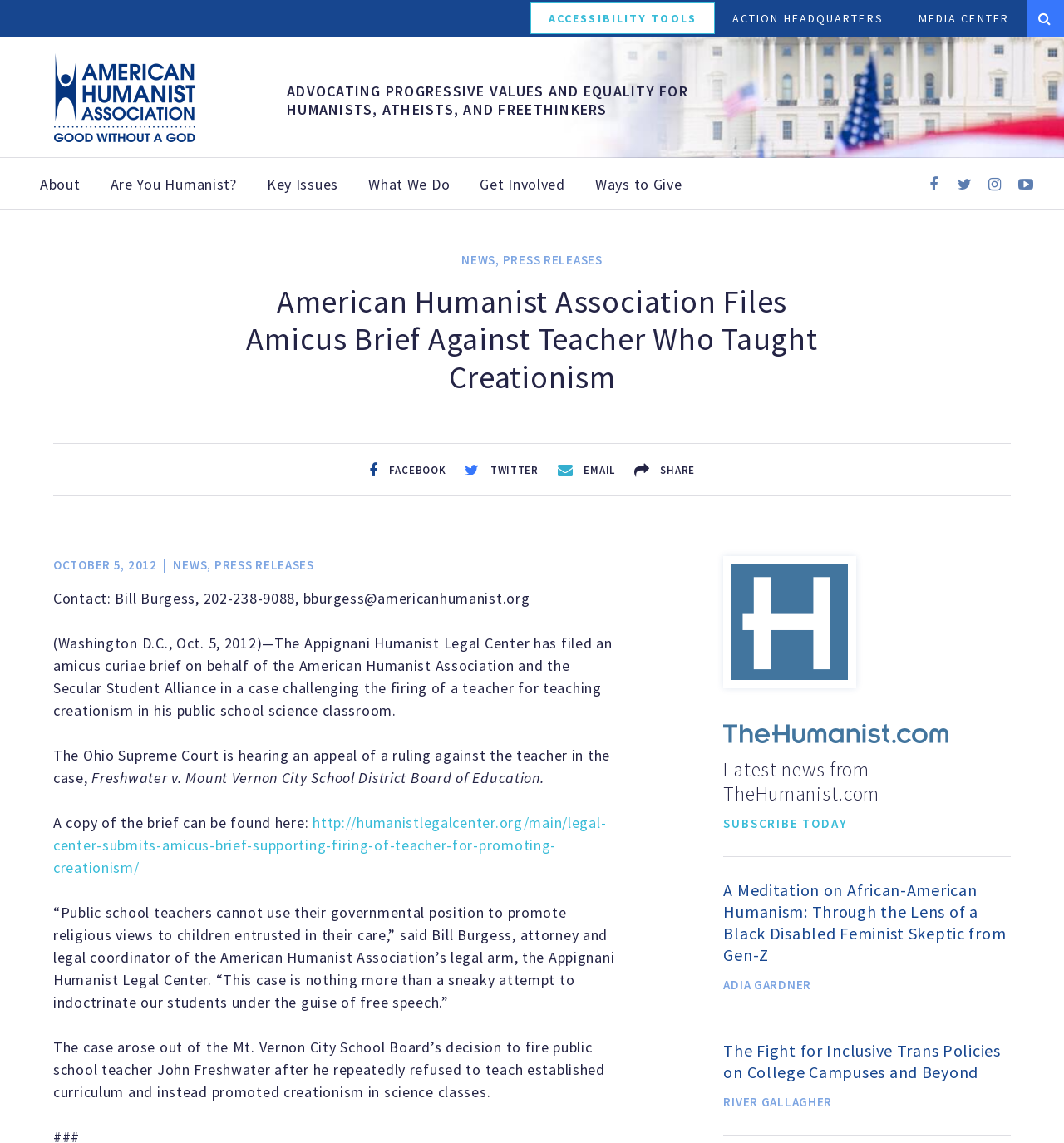Determine the bounding box coordinates of the clickable area required to perform the following instruction: "Read the latest news from TheHumanist.com". The coordinates should be represented as four float numbers between 0 and 1: [left, top, right, bottom].

[0.68, 0.663, 0.95, 0.705]